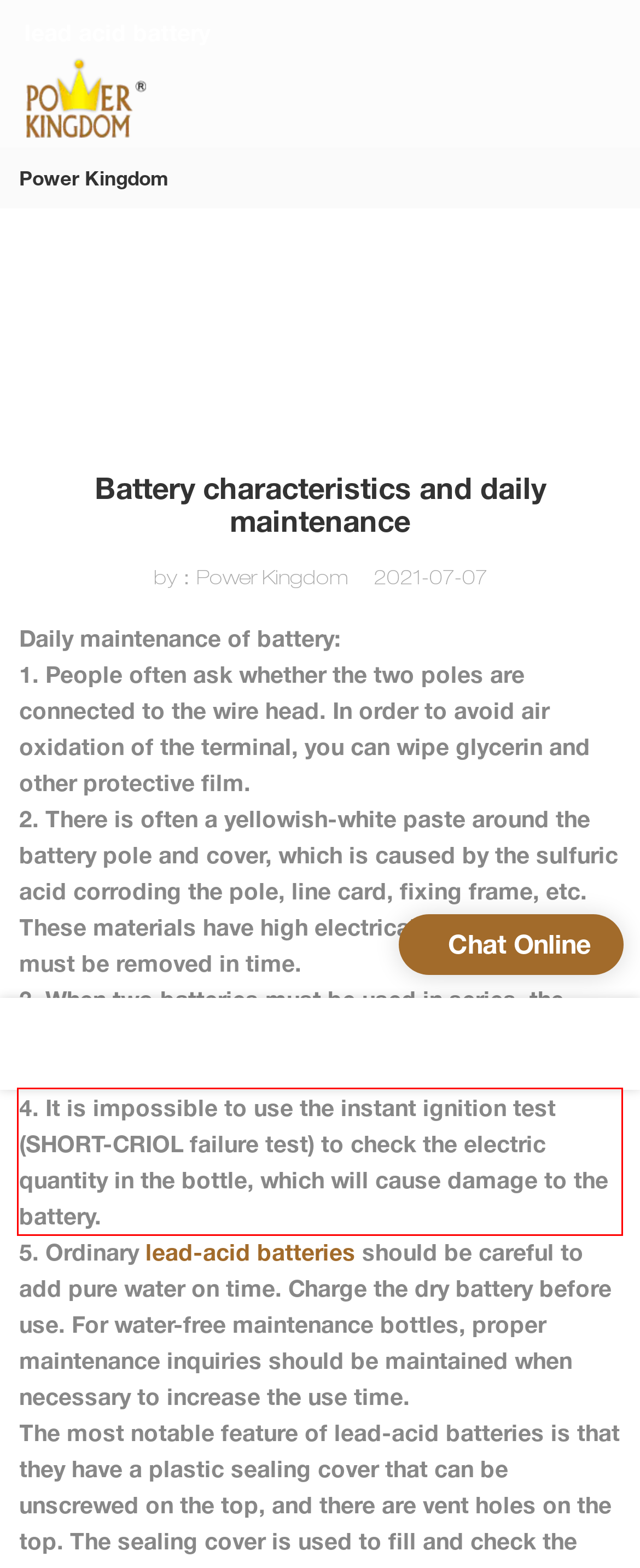Please use OCR to extract the text content from the red bounding box in the provided webpage screenshot.

4. It is impossible to use the instant ignition test (SHORT-CRIOL failure test) to check the electric quantity in the bottle, which will cause damage to the battery.